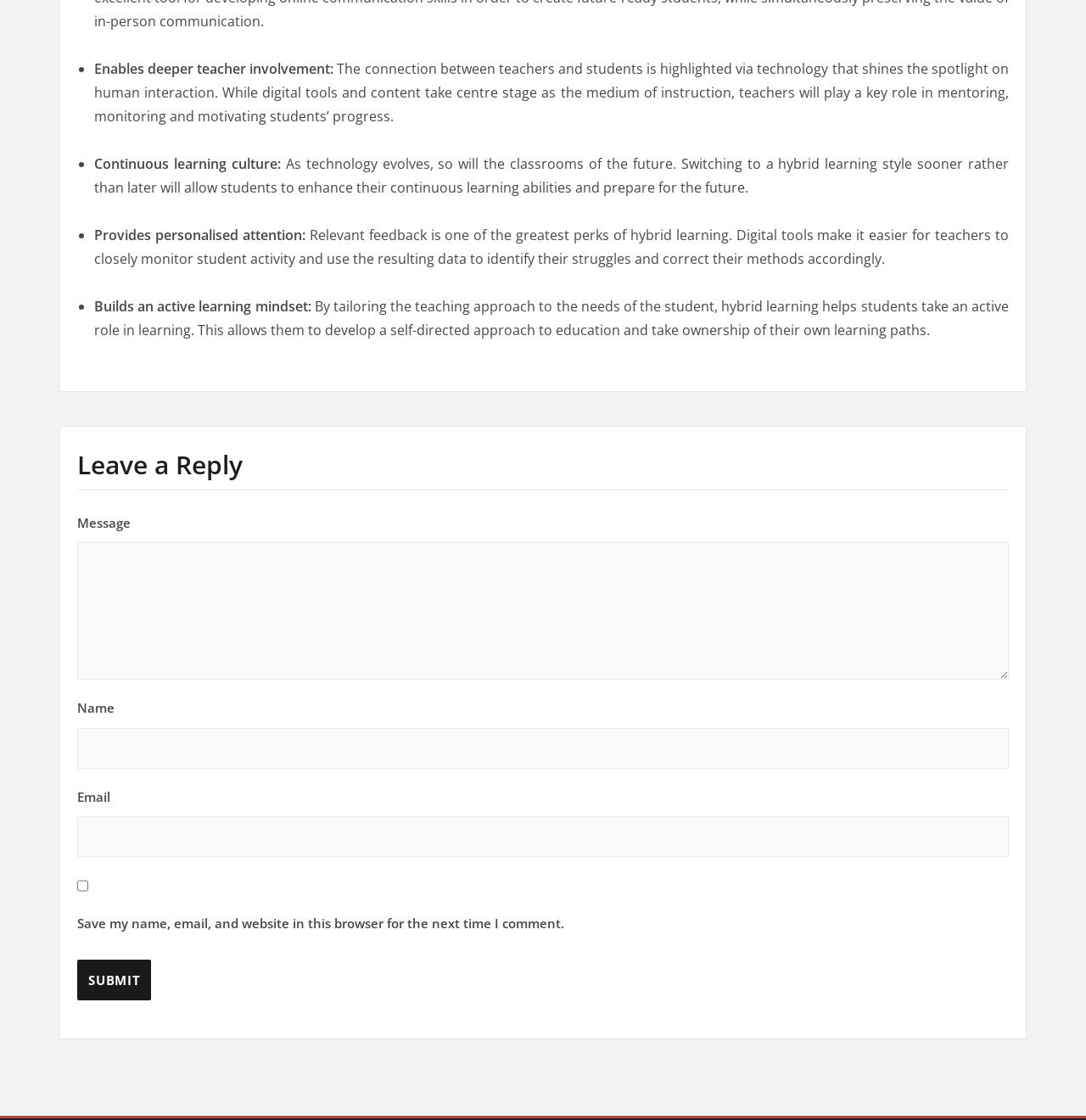Please look at the image and answer the question with a detailed explanation: How many benefits of hybrid learning are mentioned?

The article mentions four benefits of hybrid learning, which are listed in bullet points: enabling deeper teacher involvement, creating a continuous learning culture, providing personalized attention, and building an active learning mindset.